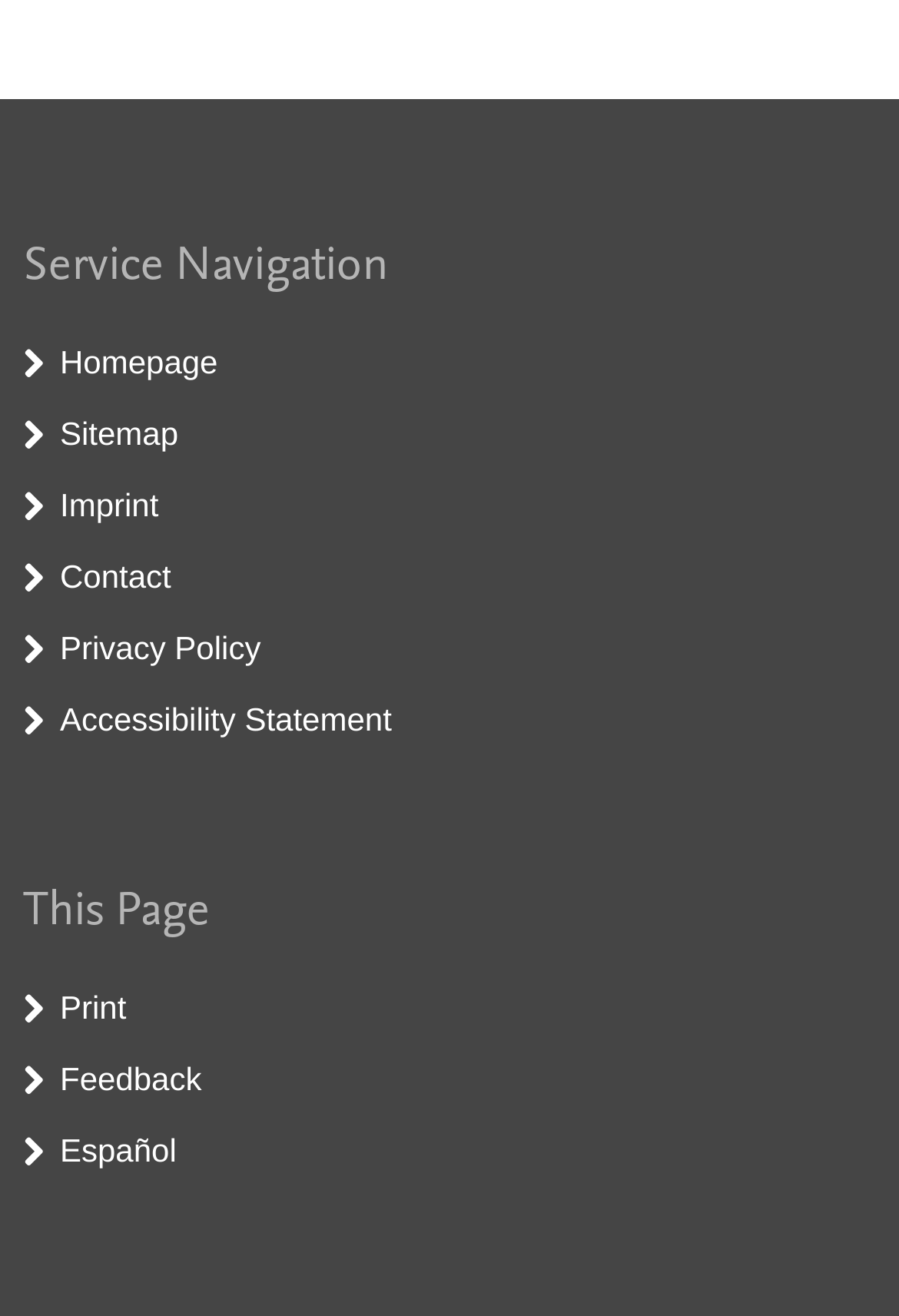Predict the bounding box of the UI element that fits this description: "Privacy Policy".

[0.067, 0.478, 0.29, 0.506]